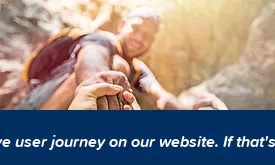Respond to the question below with a concise word or phrase:
What kind of financial solutions is the website offering?

Ethical and affordable